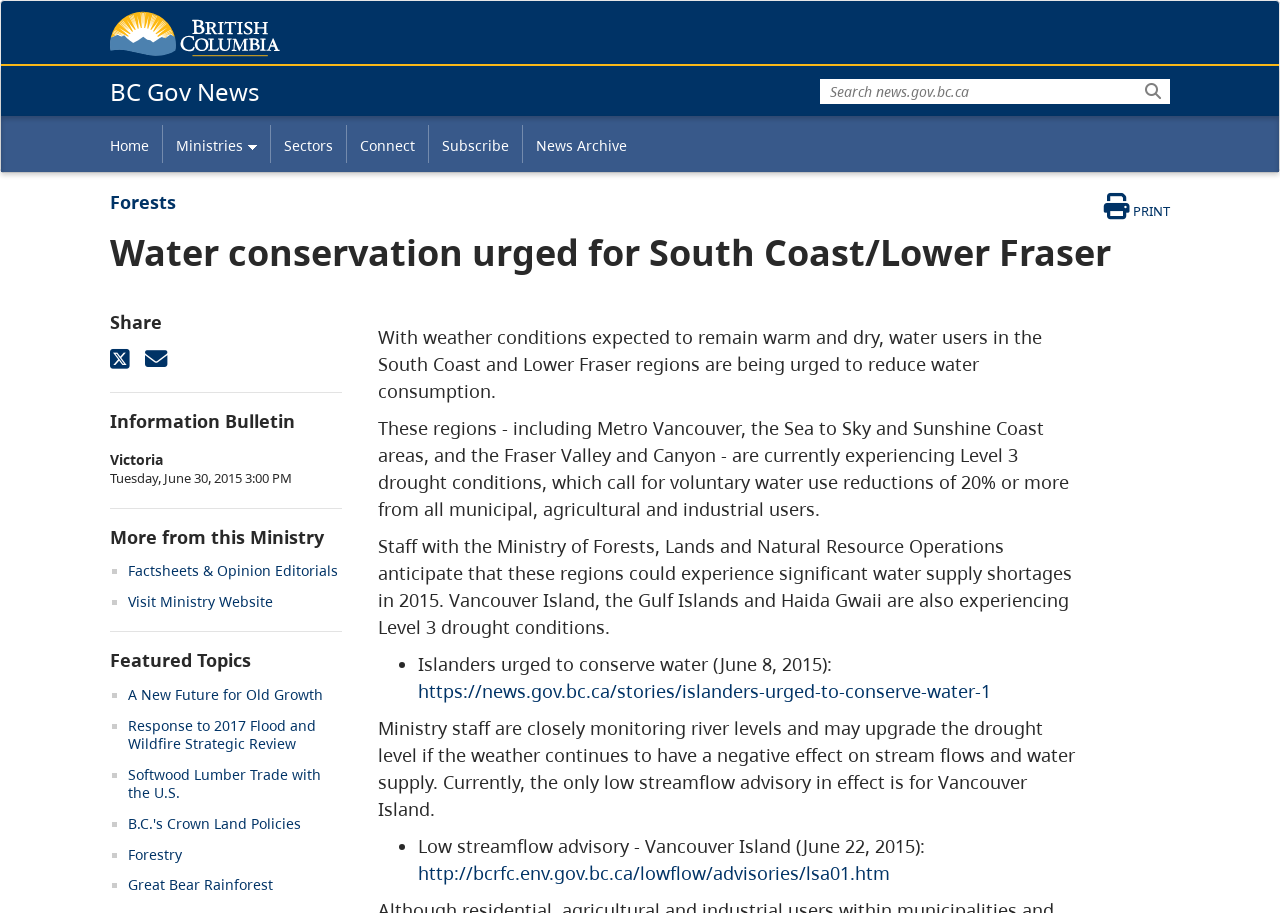Based on the element description "Forests", predict the bounding box coordinates of the UI element.

[0.086, 0.208, 0.138, 0.234]